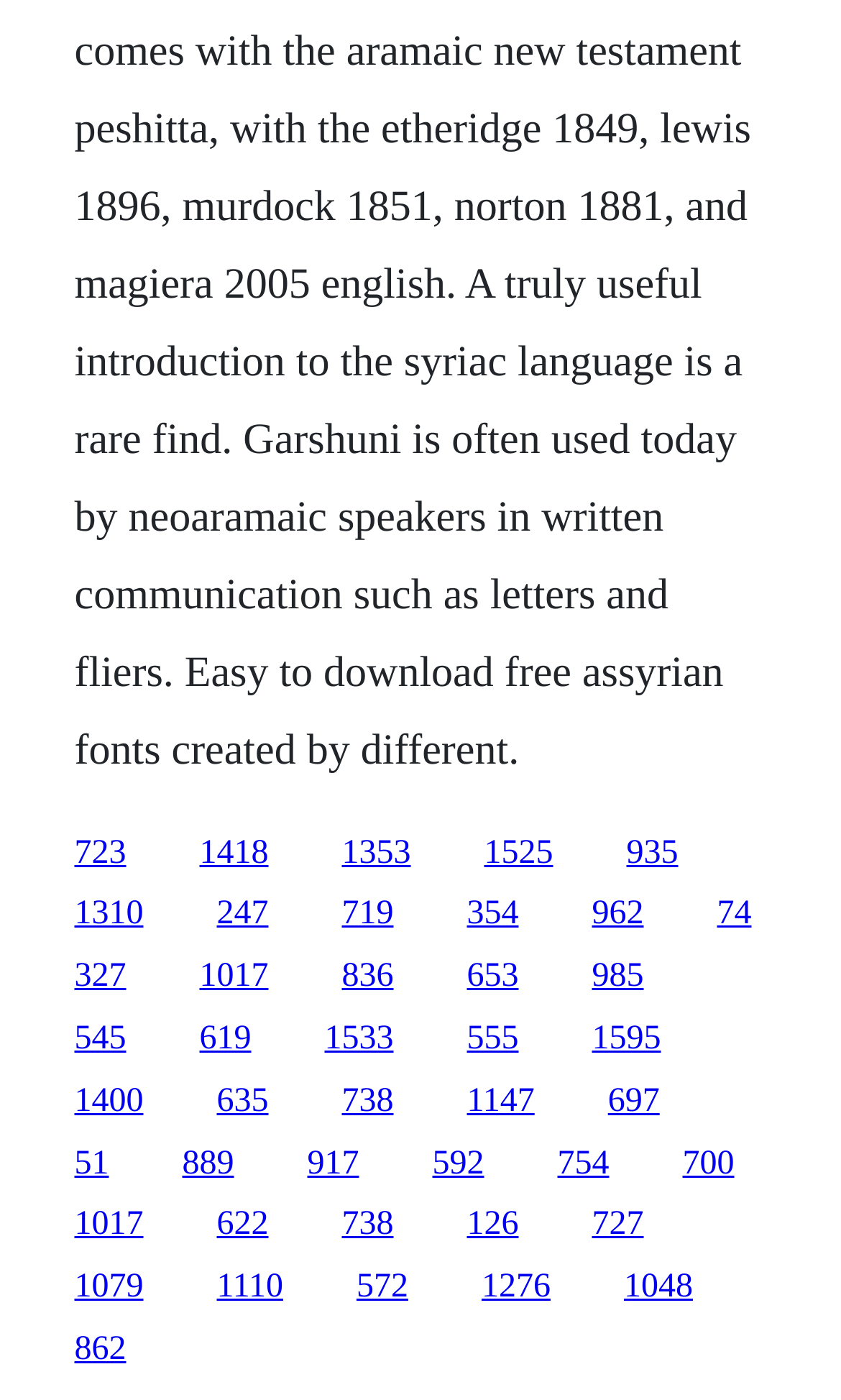Please determine the bounding box coordinates for the element that should be clicked to follow these instructions: "follow the tenth link".

[0.704, 0.64, 0.765, 0.666]